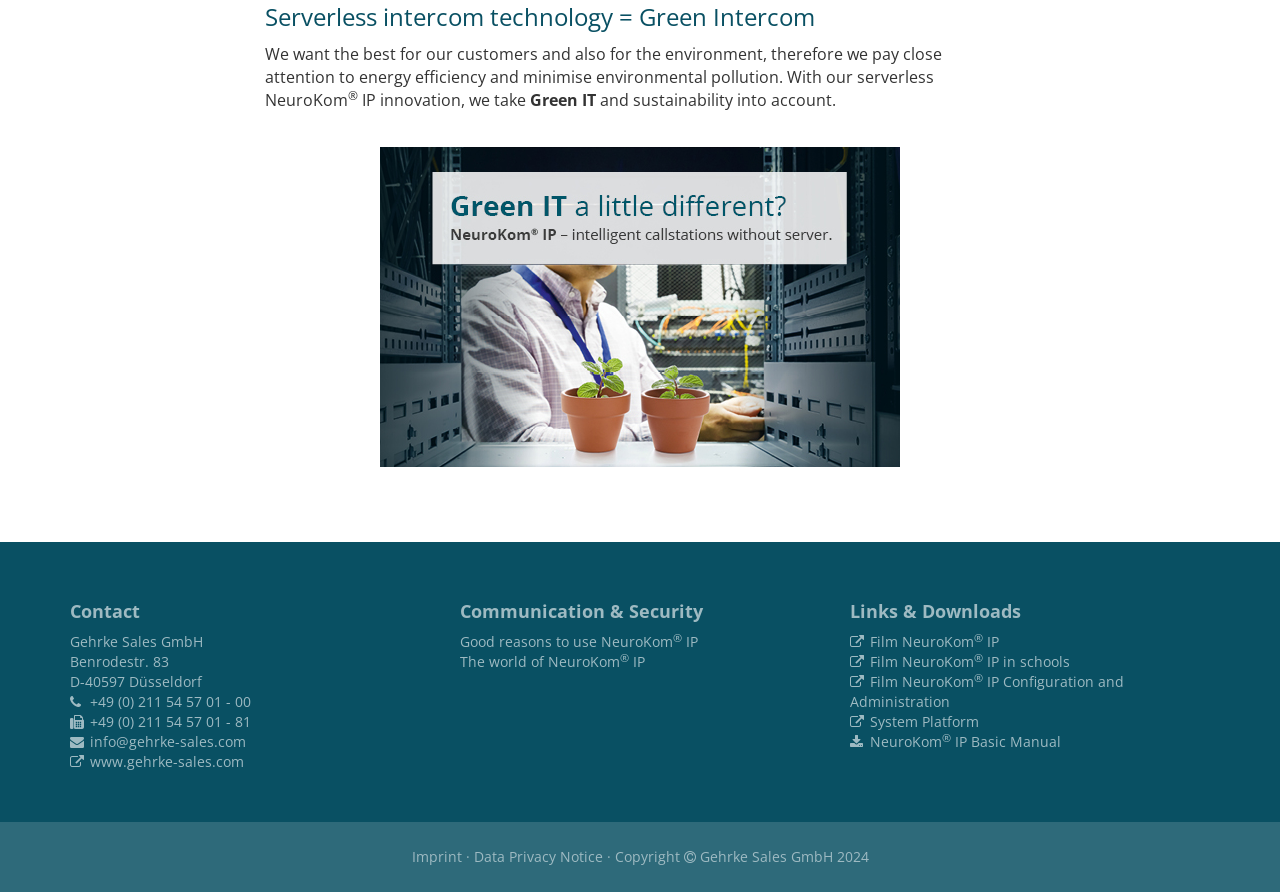What is the theme of the image?
Using the visual information, reply with a single word or short phrase.

Green Intercom